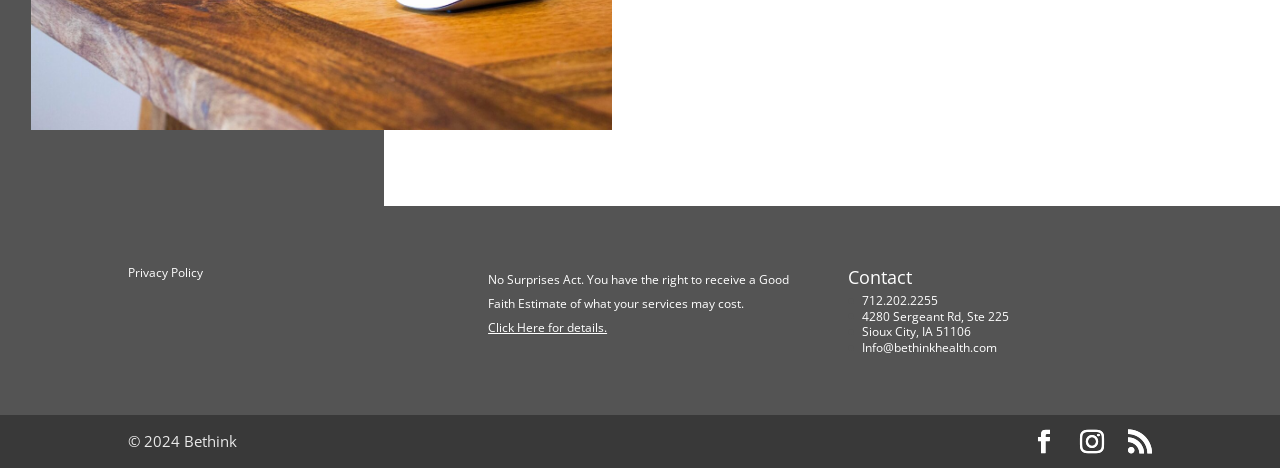What is the year of the copyright?
Refer to the image and give a detailed answer to the question.

I found the copyright information at the bottom of the page, which states '© 2024 Bethink'. The year of the copyright is 2024.